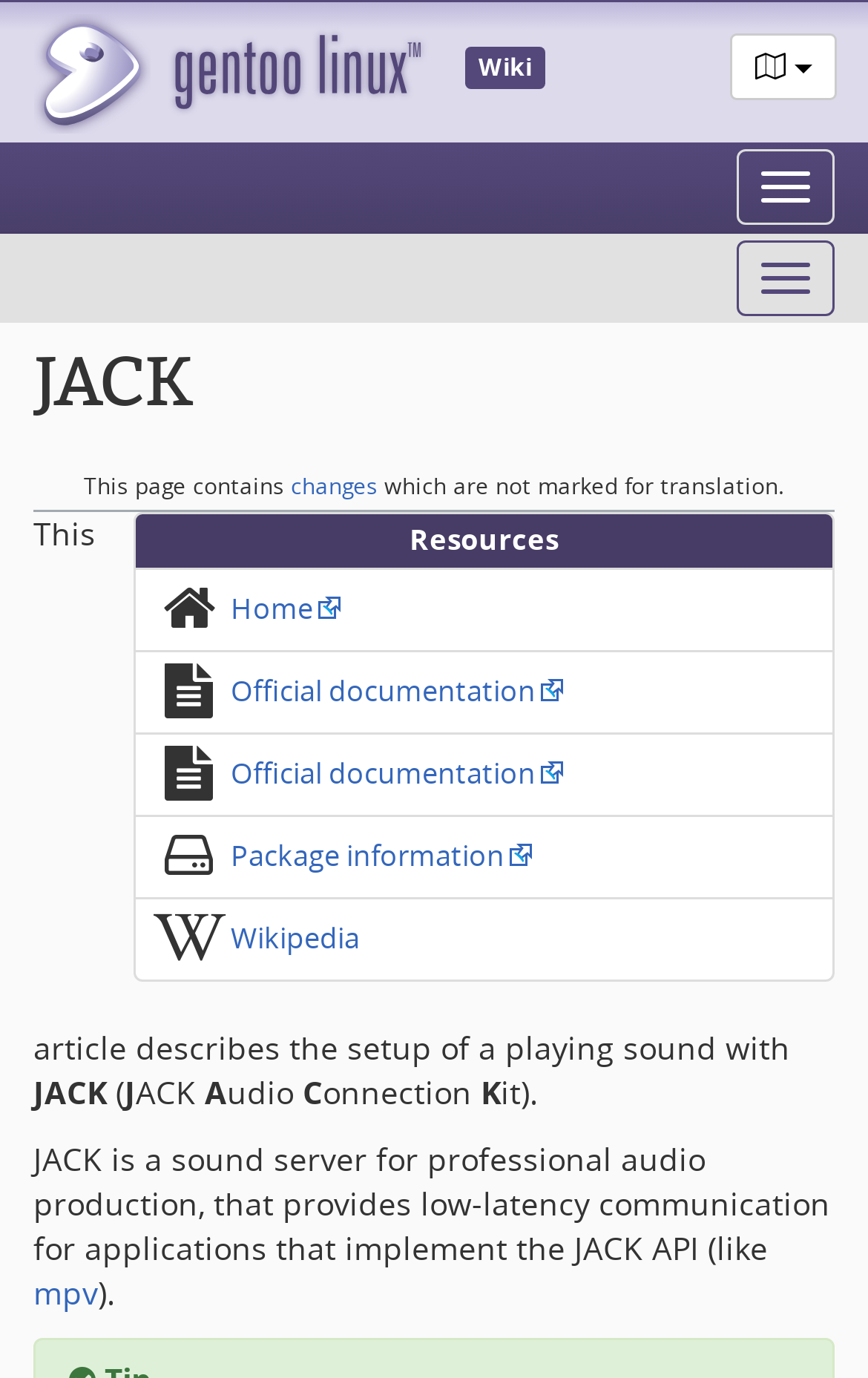Could you specify the bounding box coordinates for the clickable section to complete the following instruction: "Toggle navigation"?

[0.849, 0.108, 0.962, 0.163]